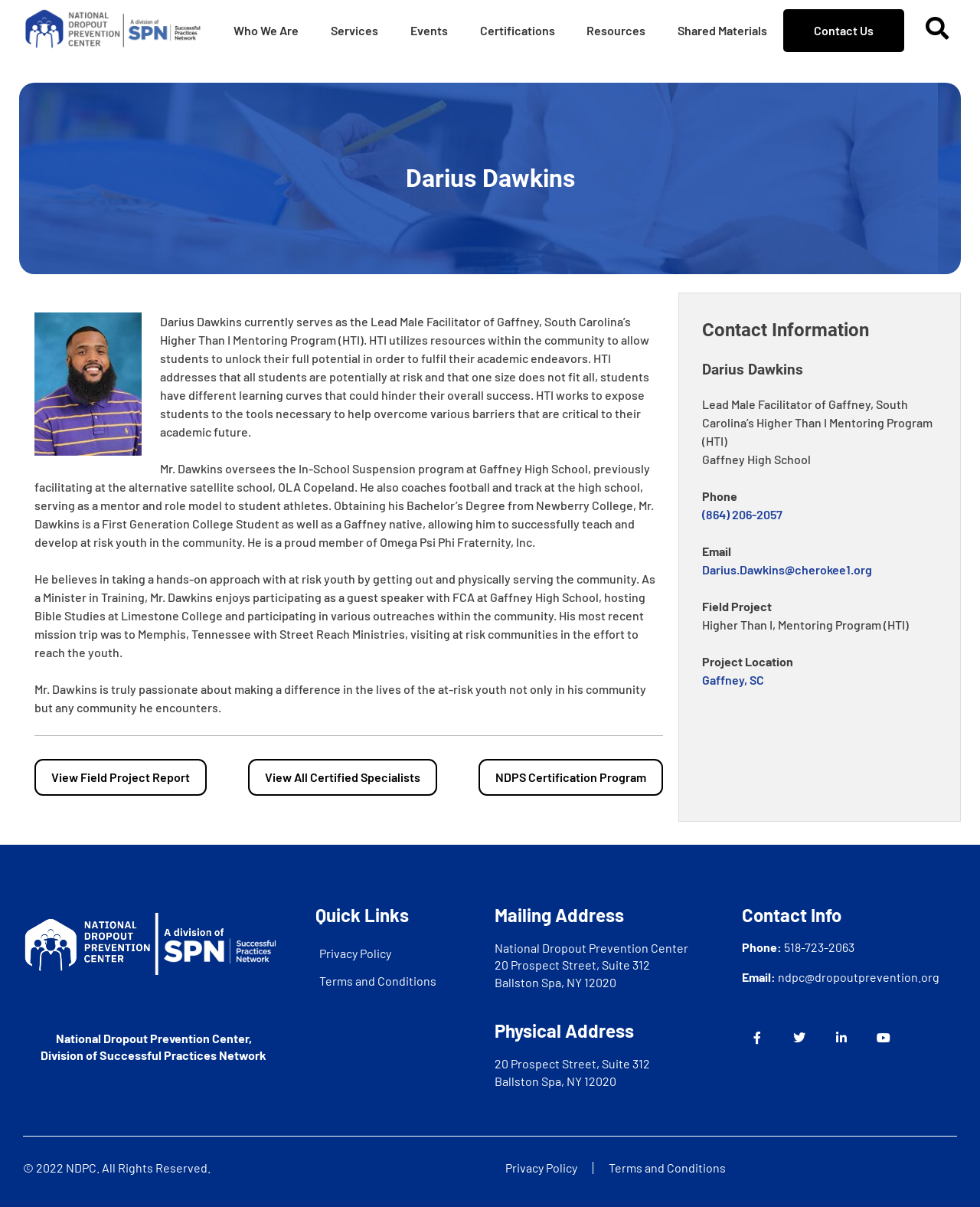Analyze and describe the webpage in a detailed narrative.

This webpage is about Darius Dawkins, a Lead Male Facilitator of the Higher Than I Mentoring Program (HTI) in Gaffney, South Carolina. At the top of the page, there are several links to different sections of the website, including "Who We Are", "Services", "Events", and "Contact Us". 

Below these links, there is a large section dedicated to Darius Dawkins, with a heading that displays his name. This section contains a brief biography of Mr. Dawkins, describing his role at HTI, his work at Gaffney High School, and his educational background. The biography is divided into three paragraphs, with the first paragraph describing his role at HTI, the second paragraph discussing his work at the high school, and the third paragraph mentioning his community involvement.

To the right of the biography, there is a section with contact information, including his title, school affiliation, phone number, email address, and field project details. 

Further down the page, there are several links and sections, including "Quick Links", "Mailing Address", "Physical Address", and "Contact Info". These sections provide additional information about the National Dropout Prevention Center, including its mailing and physical addresses, phone number, and email address. There are also links to the center's social media profiles and a copyright notice at the bottom of the page.